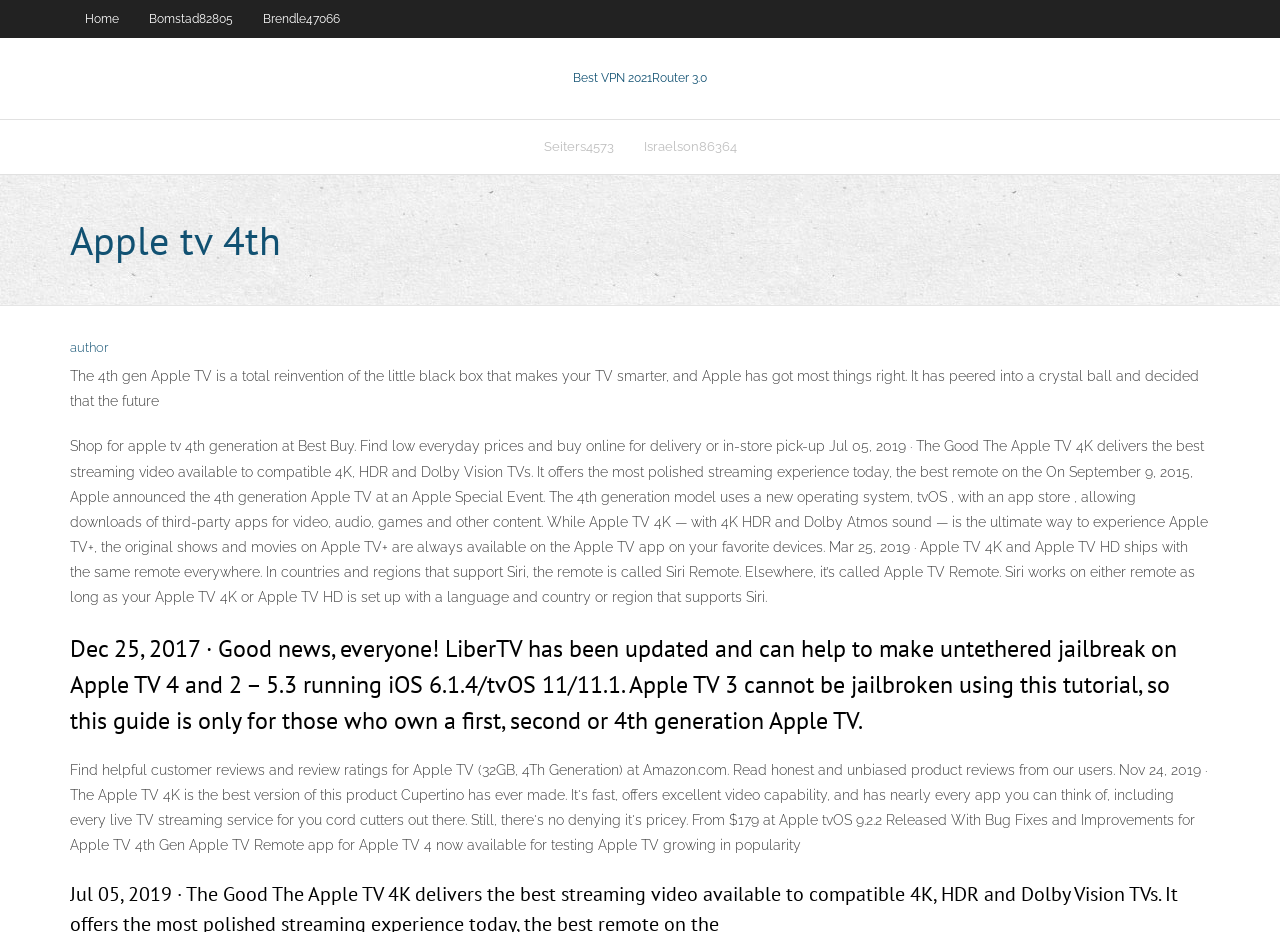Extract the bounding box of the UI element described as: "Bomstad82805".

[0.105, 0.0, 0.194, 0.04]